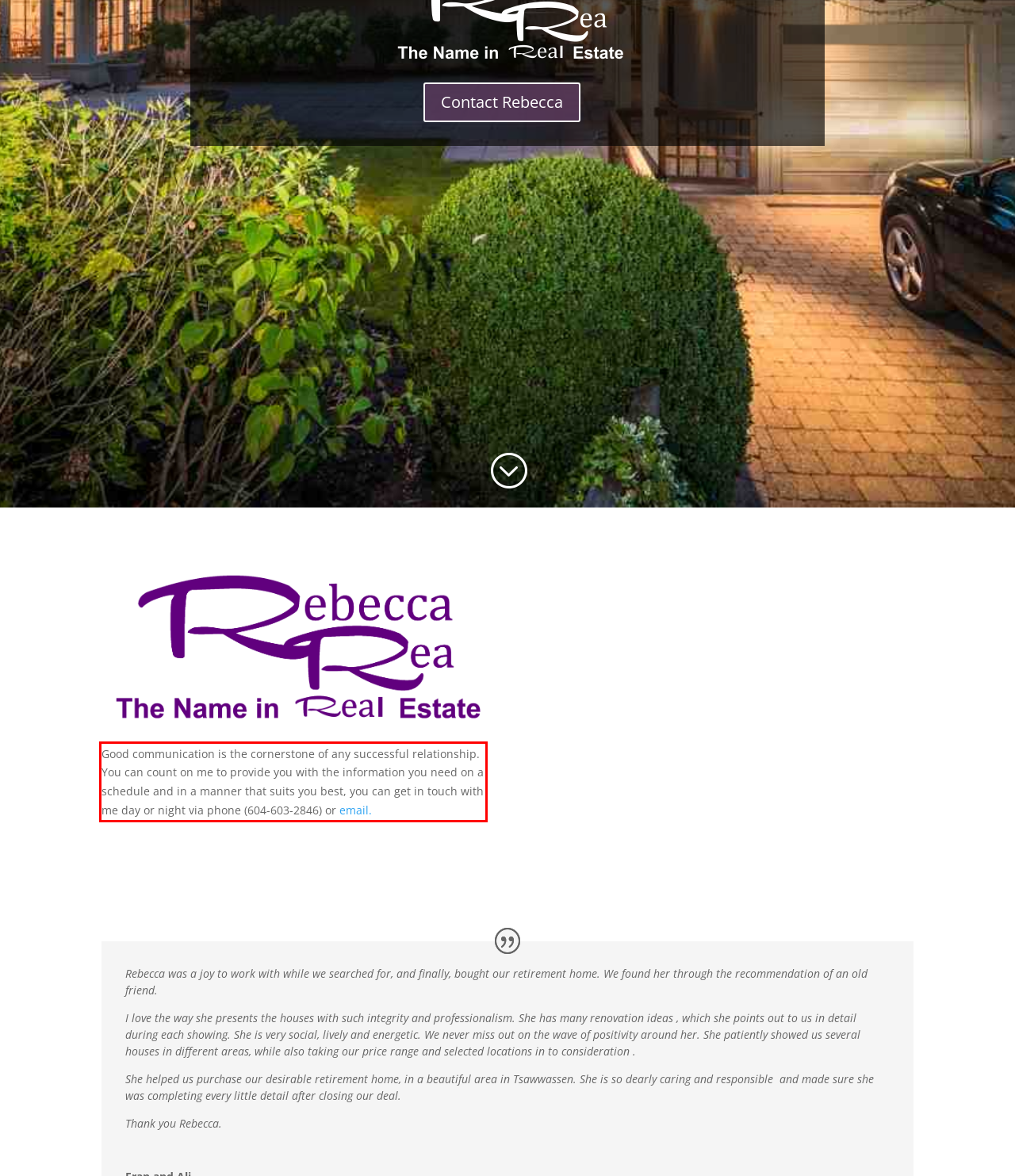Observe the screenshot of the webpage that includes a red rectangle bounding box. Conduct OCR on the content inside this red bounding box and generate the text.

Good communication is the cornerstone of any successful relationship. You can count on me to provide you with the information you need on a schedule and in a manner that suits you best, you can get in touch with me day or night via phone (604-603-2846) or email.